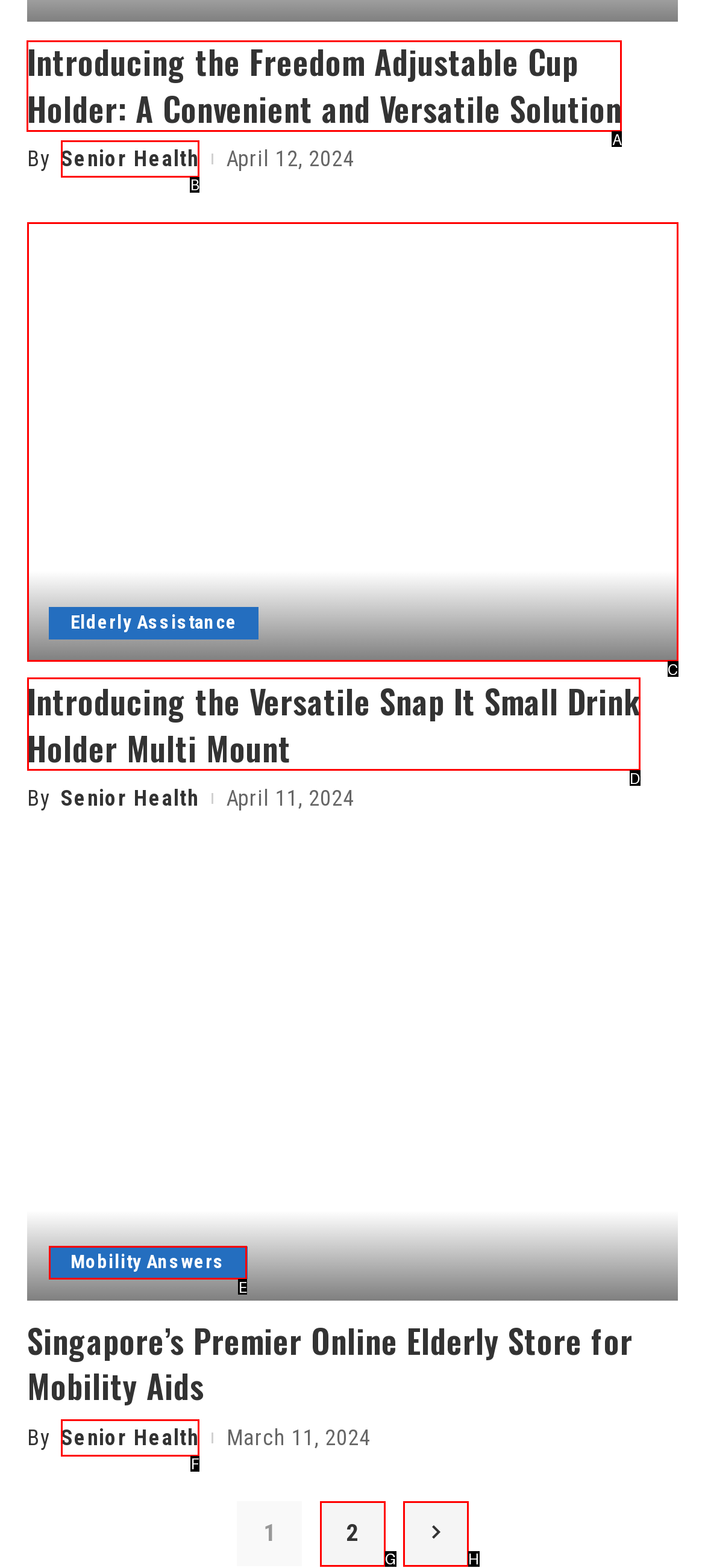Determine which option should be clicked to carry out this task: Click the link to learn about the Freedom Adjustable Cup Holder
State the letter of the correct choice from the provided options.

A